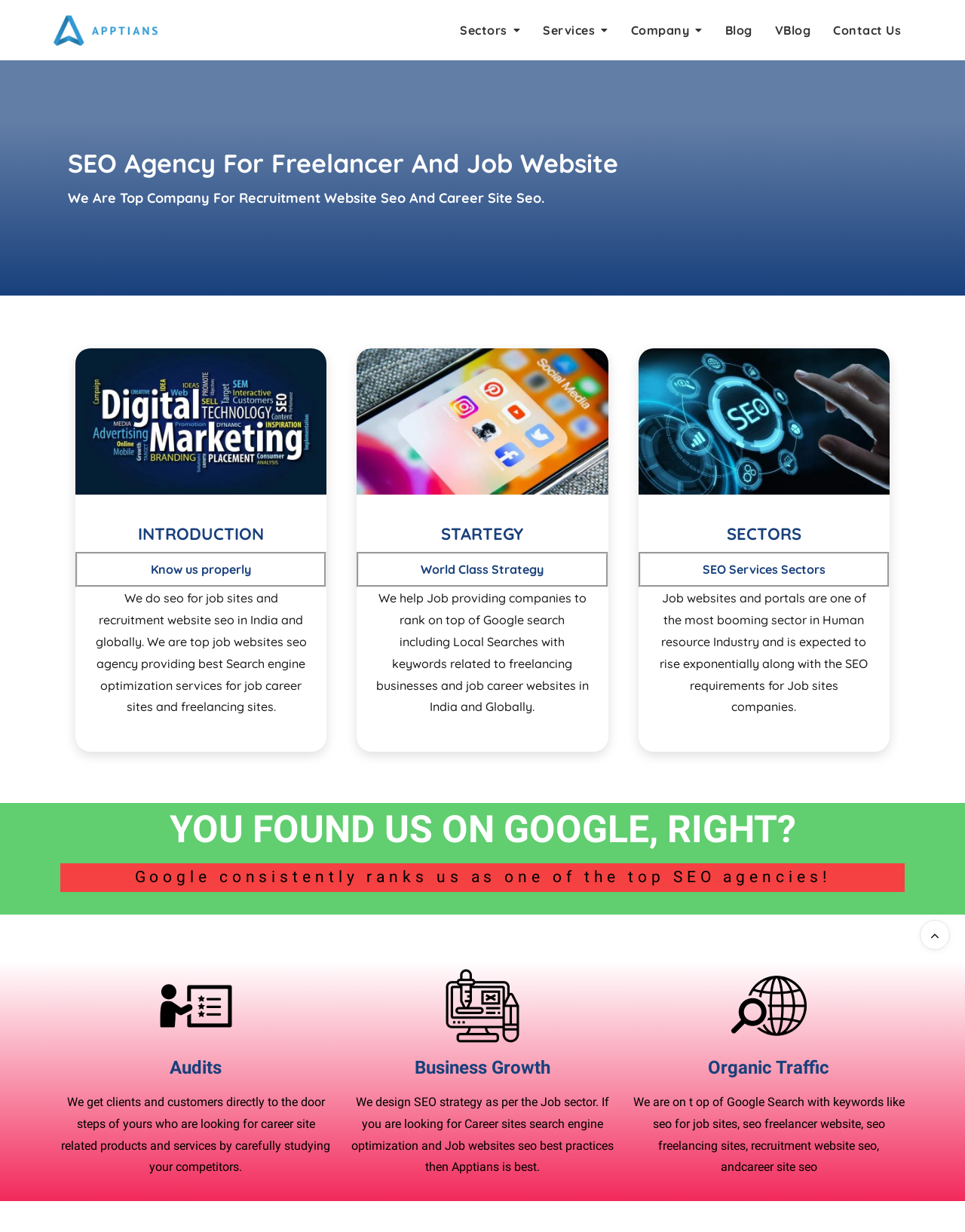Find the bounding box coordinates of the element I should click to carry out the following instruction: "Click on the 'Services' link".

[0.551, 0.007, 0.642, 0.042]